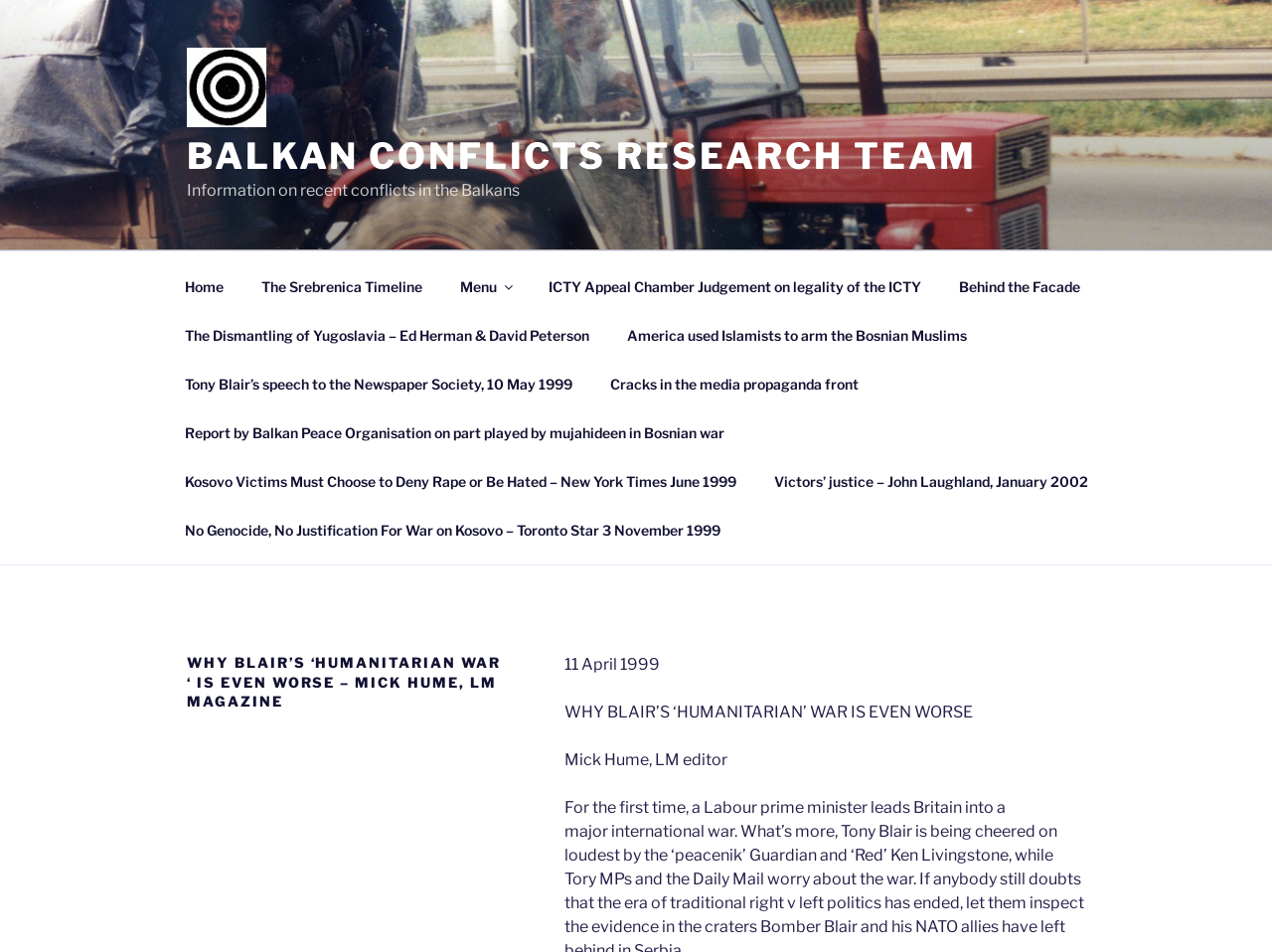What is the name of the magazine?
Please interpret the details in the image and answer the question thoroughly.

I found the answer by looking at the heading of the webpage, which says 'WHY BLAIR’S ‘HUMANITARIAN WAR ‘ IS EVEN WORSE – MICK HUME, LM MAGAZINE'. This suggests that the article is from LM Magazine.